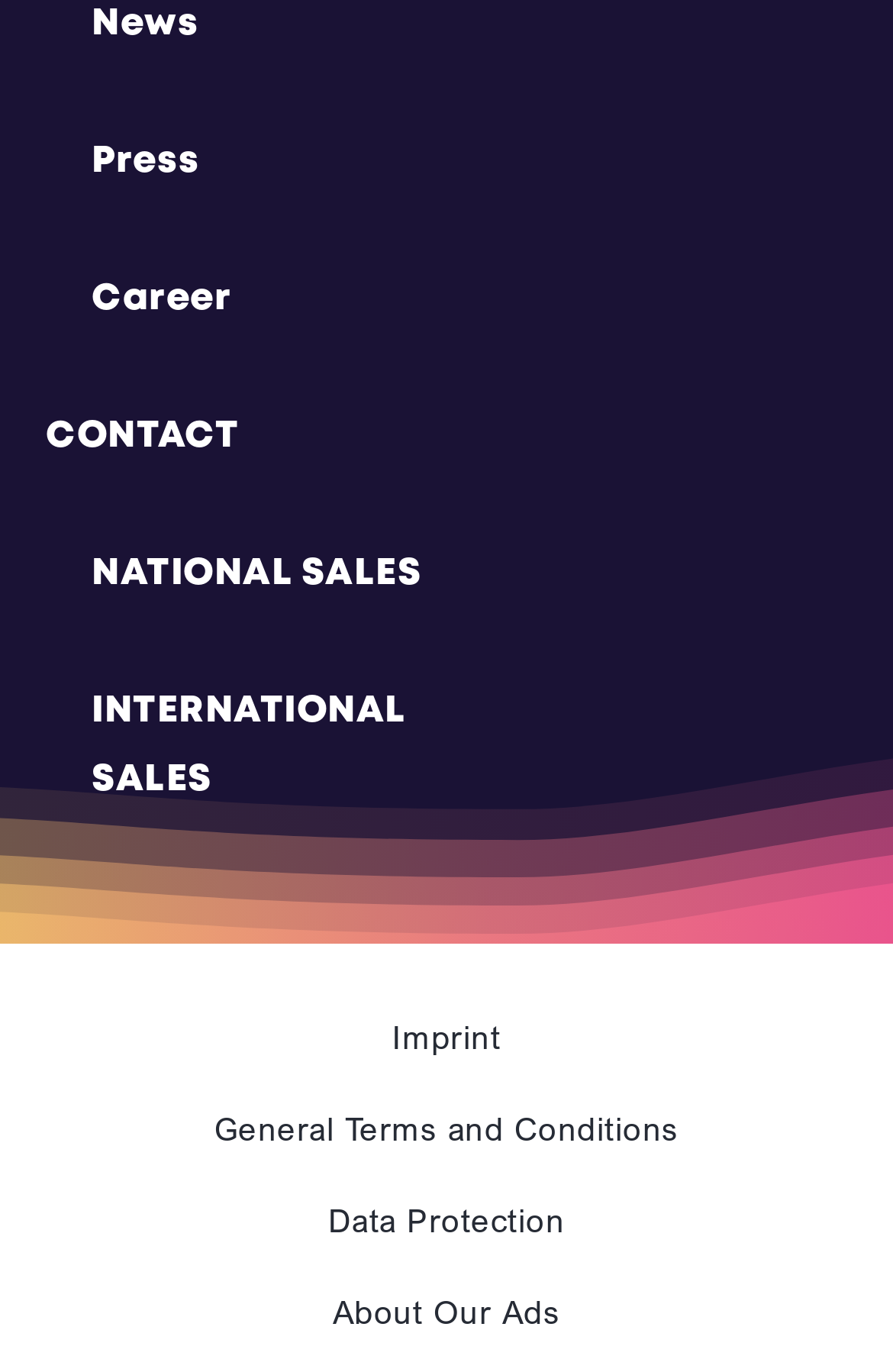Find the bounding box coordinates for the HTML element described in this sentence: "Data Protection". Provide the coordinates as four float numbers between 0 and 1, in the format [left, top, right, bottom].

[0.367, 0.874, 0.633, 0.902]